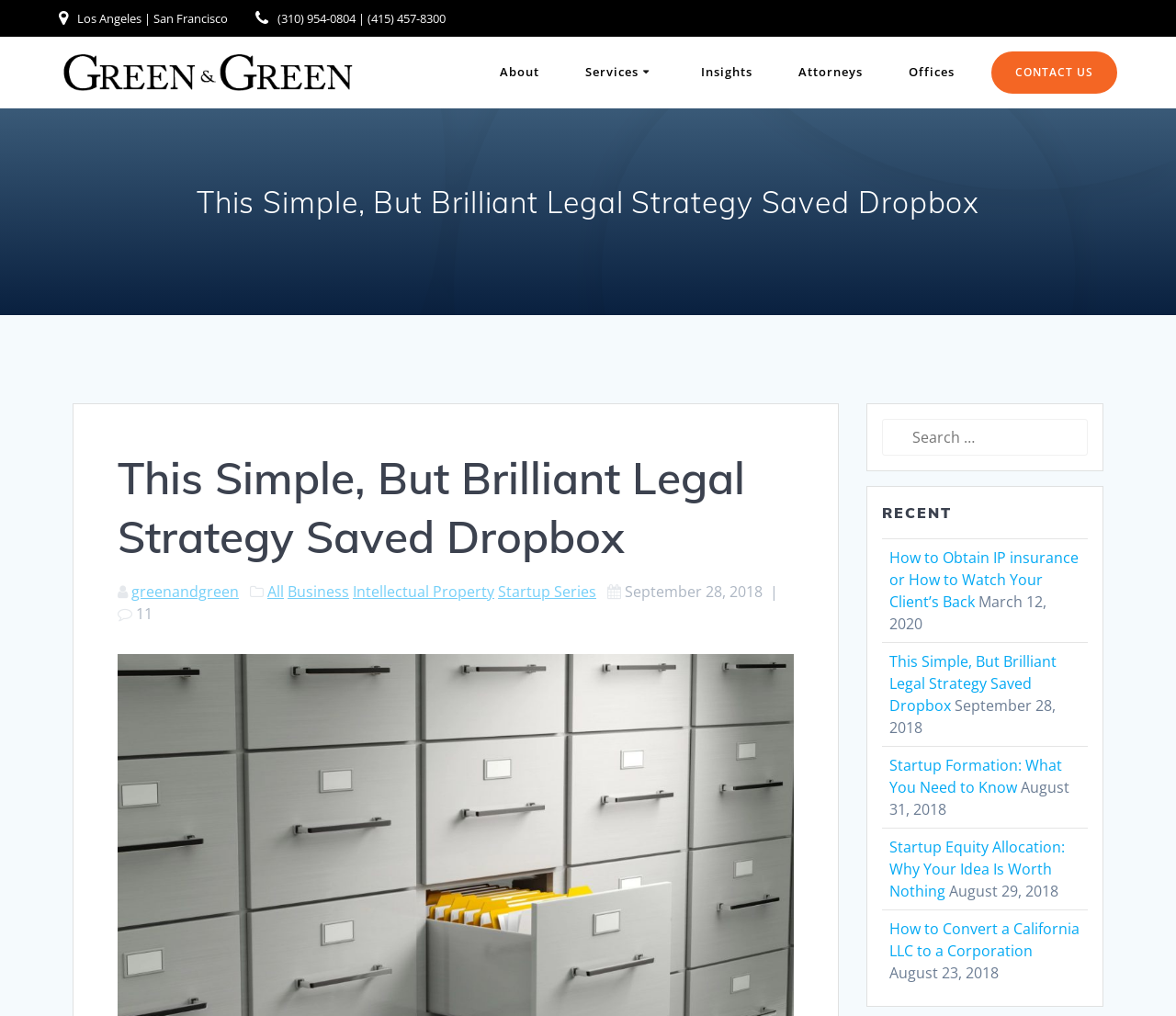Please identify the coordinates of the bounding box that should be clicked to fulfill this instruction: "View the 'Virtual General Counsel' service".

[0.508, 0.096, 0.674, 0.111]